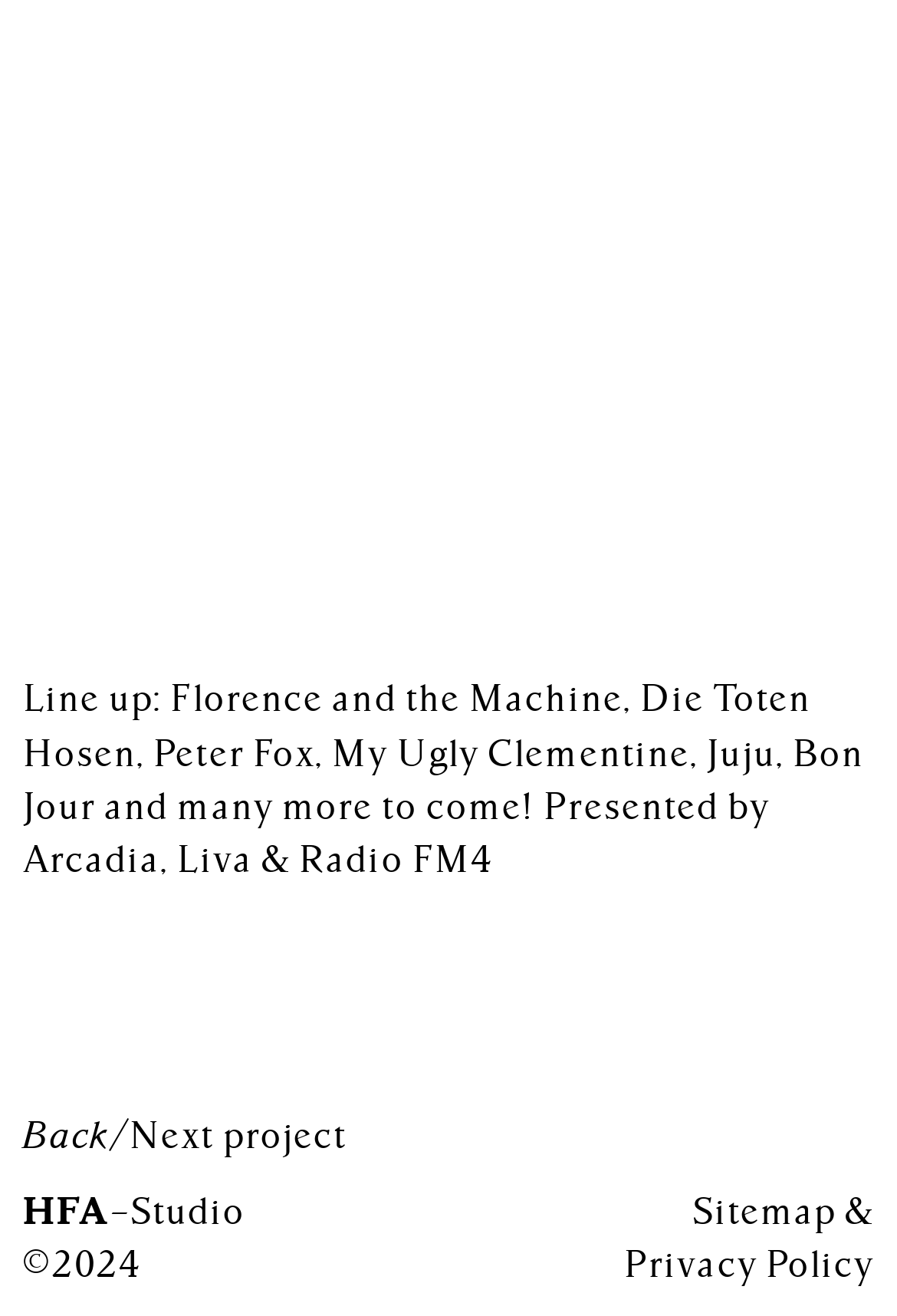Please analyze the image and provide a thorough answer to the question:
What is the copyright year?

I found the text '©2024' which indicates the copyright year.